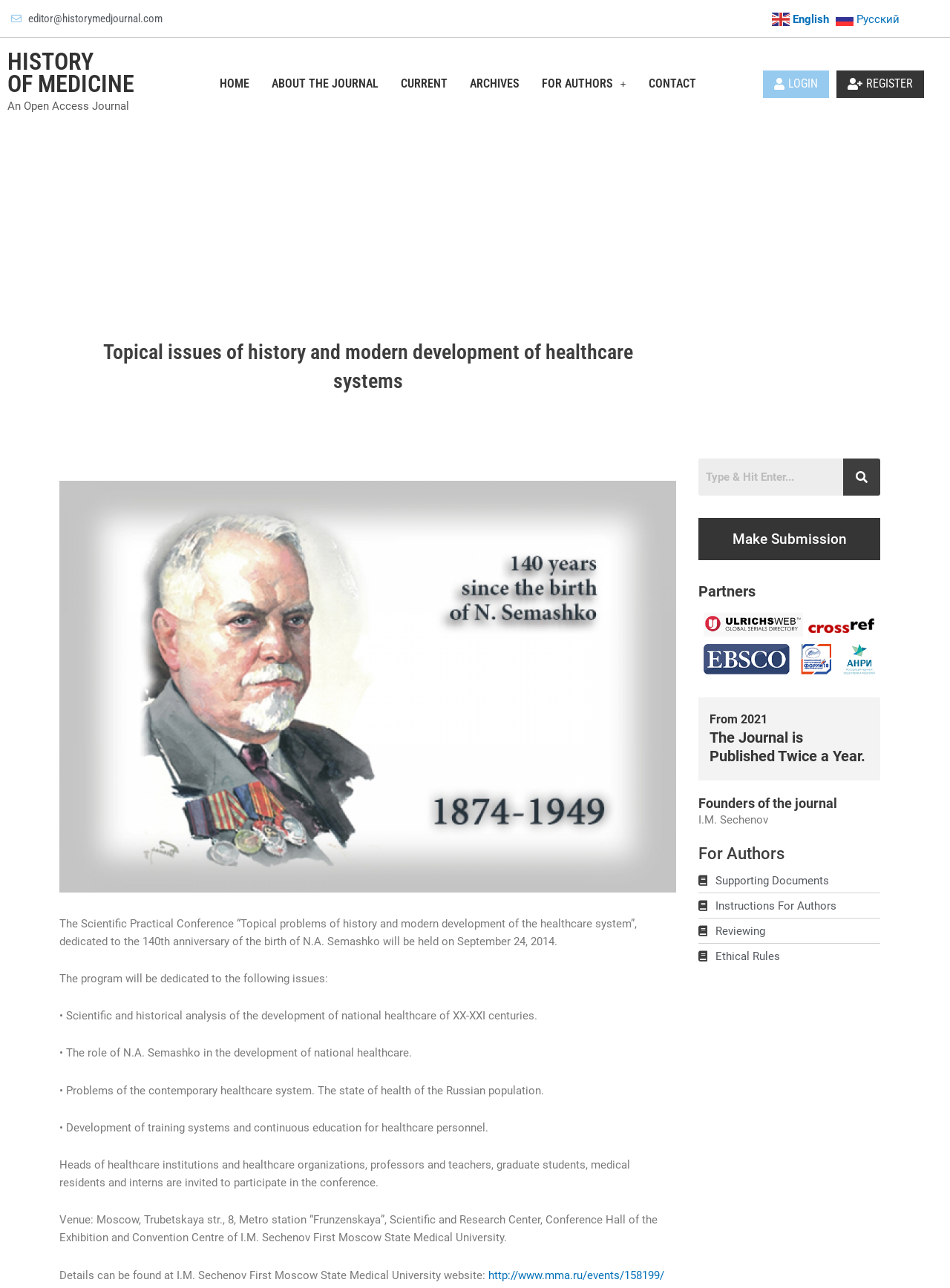Please analyze the image and provide a thorough answer to the question:
What is the language of the webpage?

The language of the webpage is English because the link 'en English' is present in the top-right corner of the webpage, and the text content of the webpage is in English.